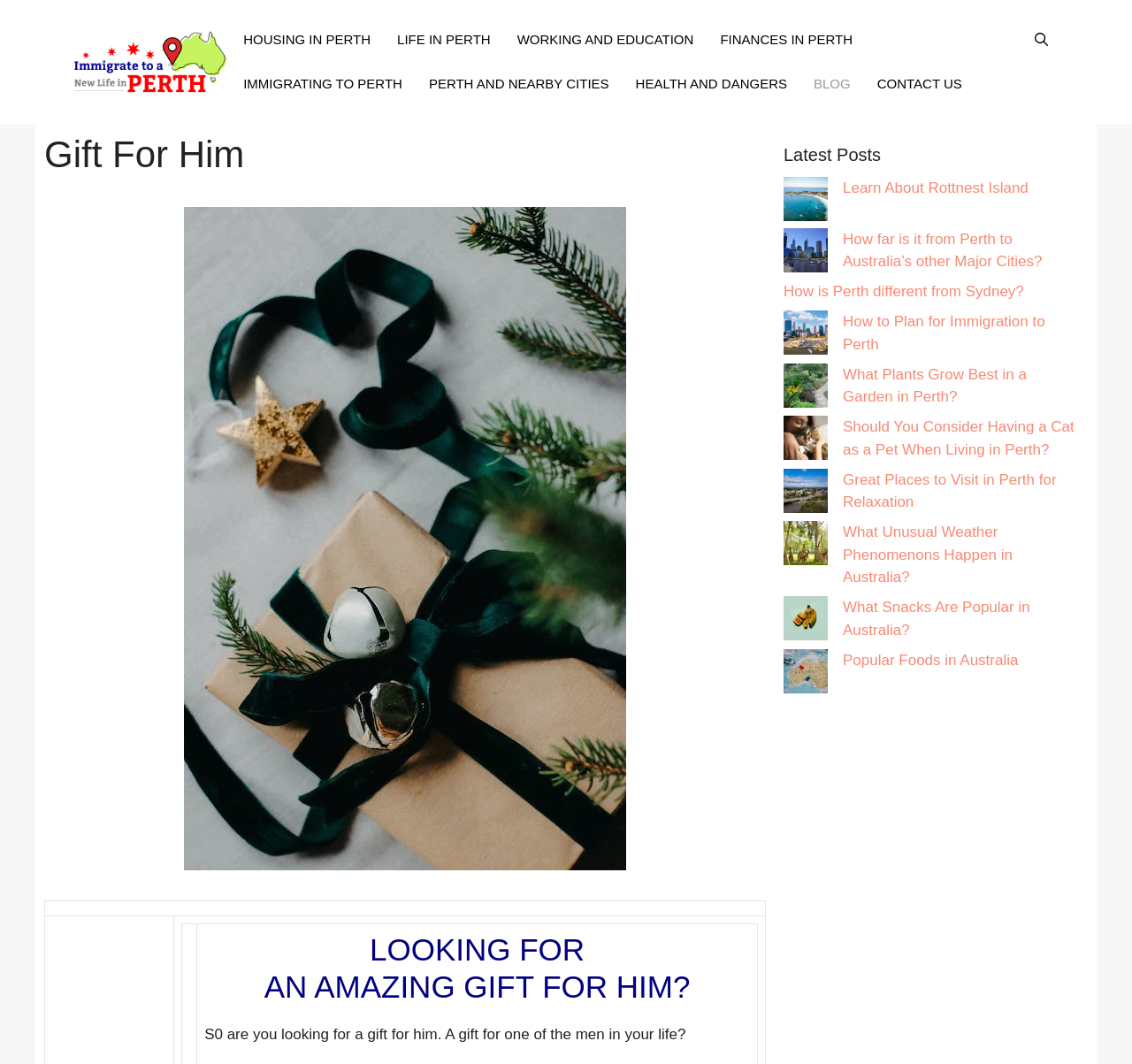Please answer the following question using a single word or phrase: 
How many links are in the navigation menu?

9